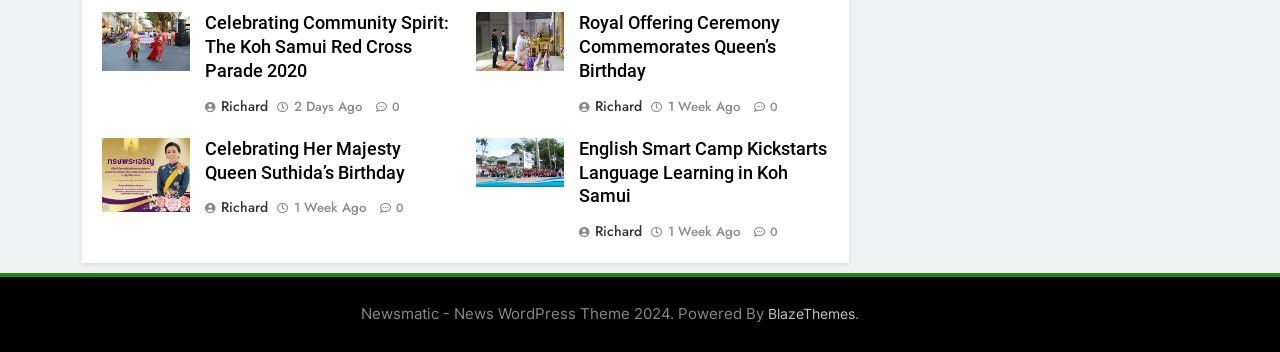Please provide the bounding box coordinates for the element that needs to be clicked to perform the instruction: "View the image of tradition ceremony". The coordinates must consist of four float numbers between 0 and 1, formatted as [left, top, right, bottom].

[0.372, 0.034, 0.441, 0.201]